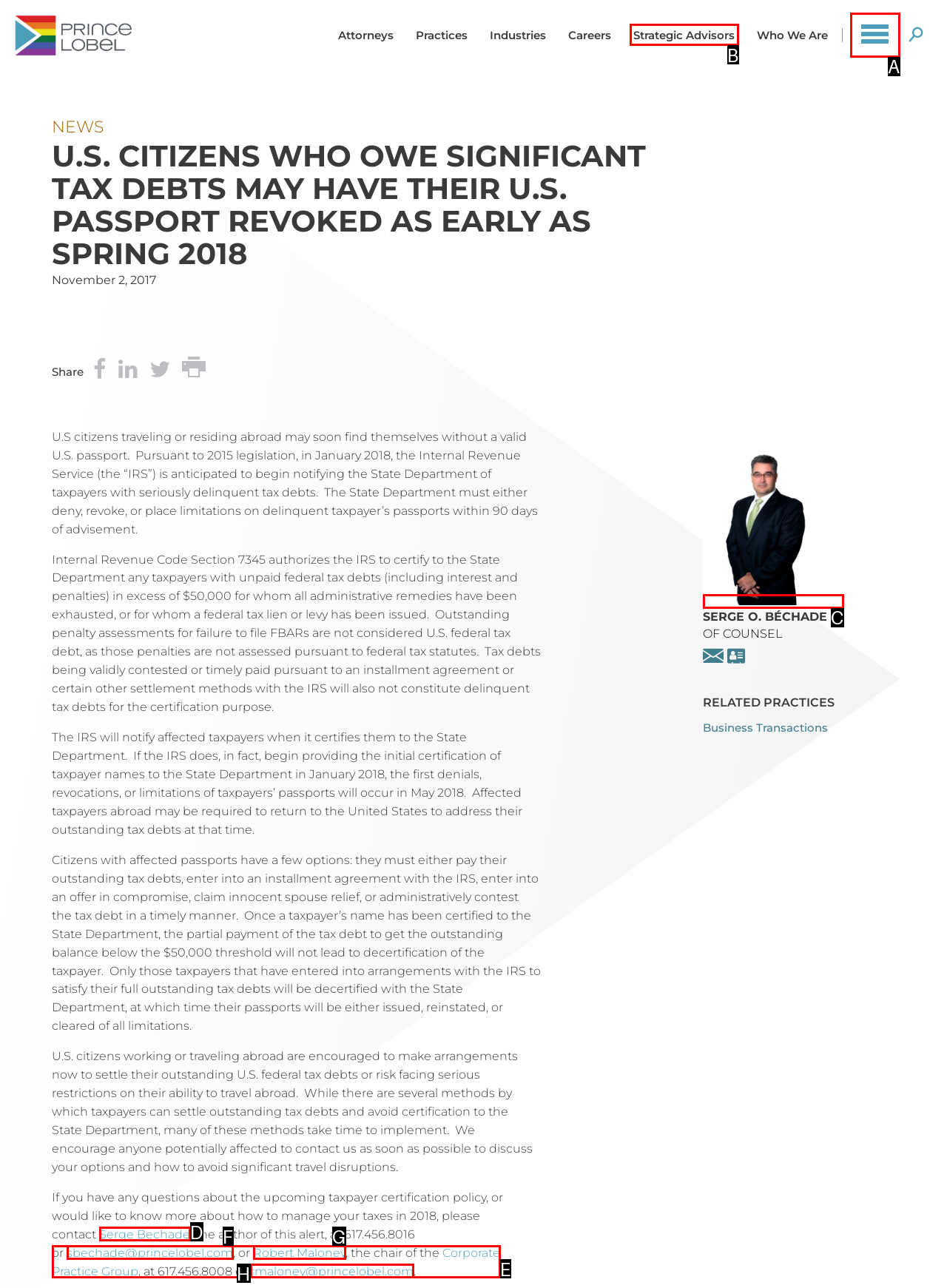Determine which option fits the following description: Strategic Advisors
Answer with the corresponding option's letter directly.

B